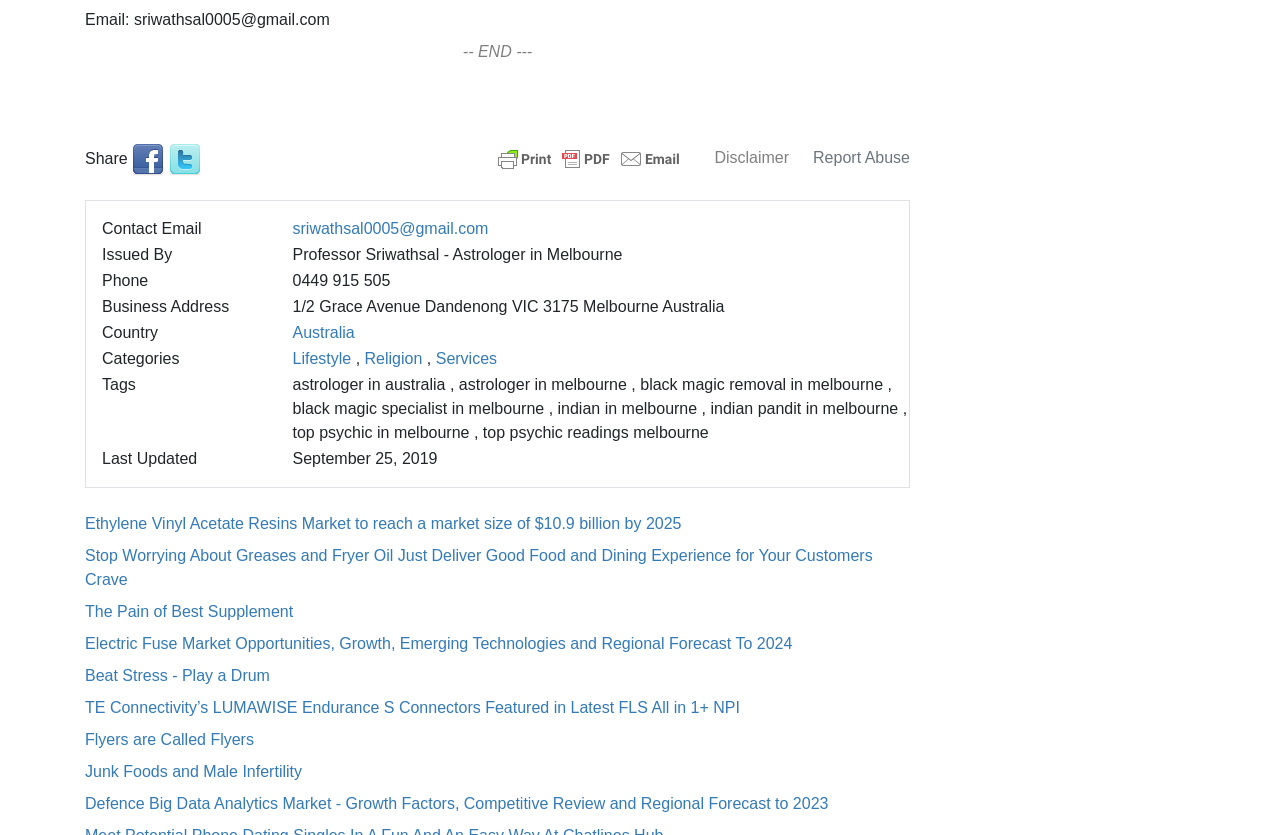What is the contact email?
From the screenshot, provide a brief answer in one word or phrase.

sriwathsal0005@gmail.com